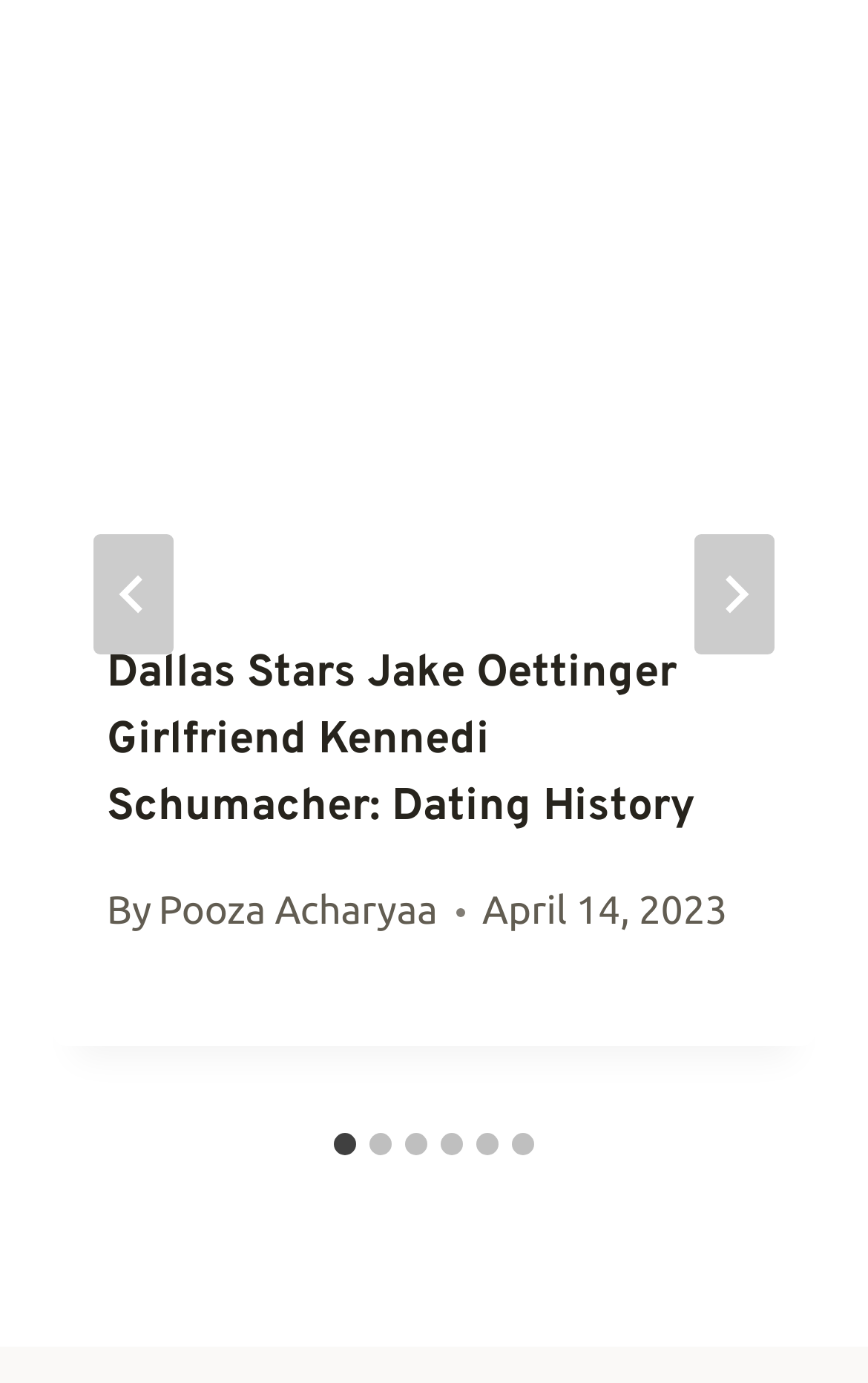When was the current article published?
Look at the screenshot and give a one-word or phrase answer.

April 14, 2023